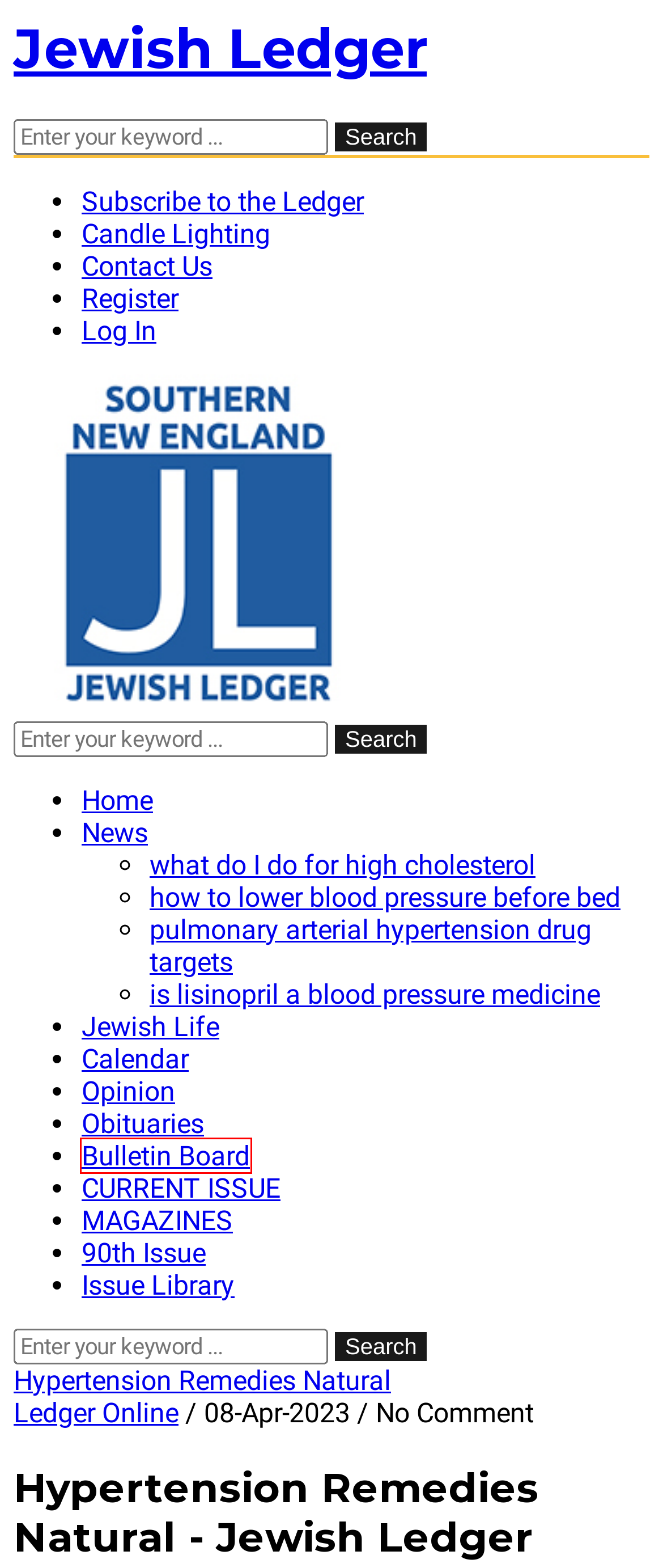Given a screenshot of a webpage with a red bounding box highlighting a UI element, determine which webpage description best matches the new webpage that appears after clicking the highlighted element. Here are the candidates:
A. Bulletin Board Archives - Jewish Ledger
B. Jewish Life Archives - Jewish Ledger
C. Contact Us - Jewish Ledger
D. Subscribe to the Ledger - Jewish Ledger
E. How To Lower Your Systolic Blood Pressure - Jewish Ledger
F. What Do I Do For High Cholesterol - Jewish Ledger
G. Candle Lighting - Jewish Ledger
H. Obituaries Archives - Jewish Ledger

A